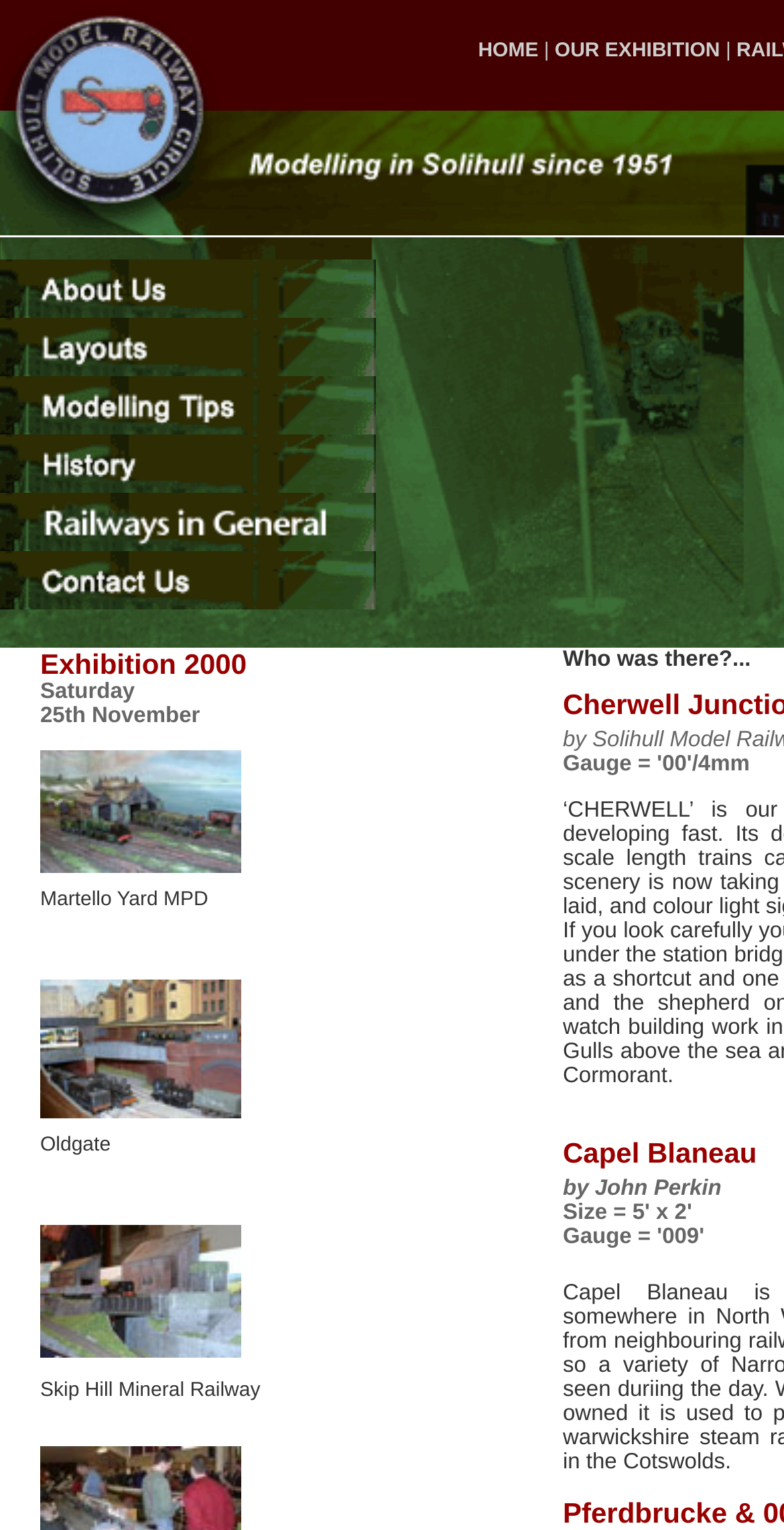Please provide a detailed answer to the question below by examining the image:
What is the name of the railway circle?

The name of the railway circle can be found in the title of the webpage, which is 'Solihull Model Railway Circle - Exhibition 2000'. This title is likely to be the name of the organization or event being featured on the webpage.